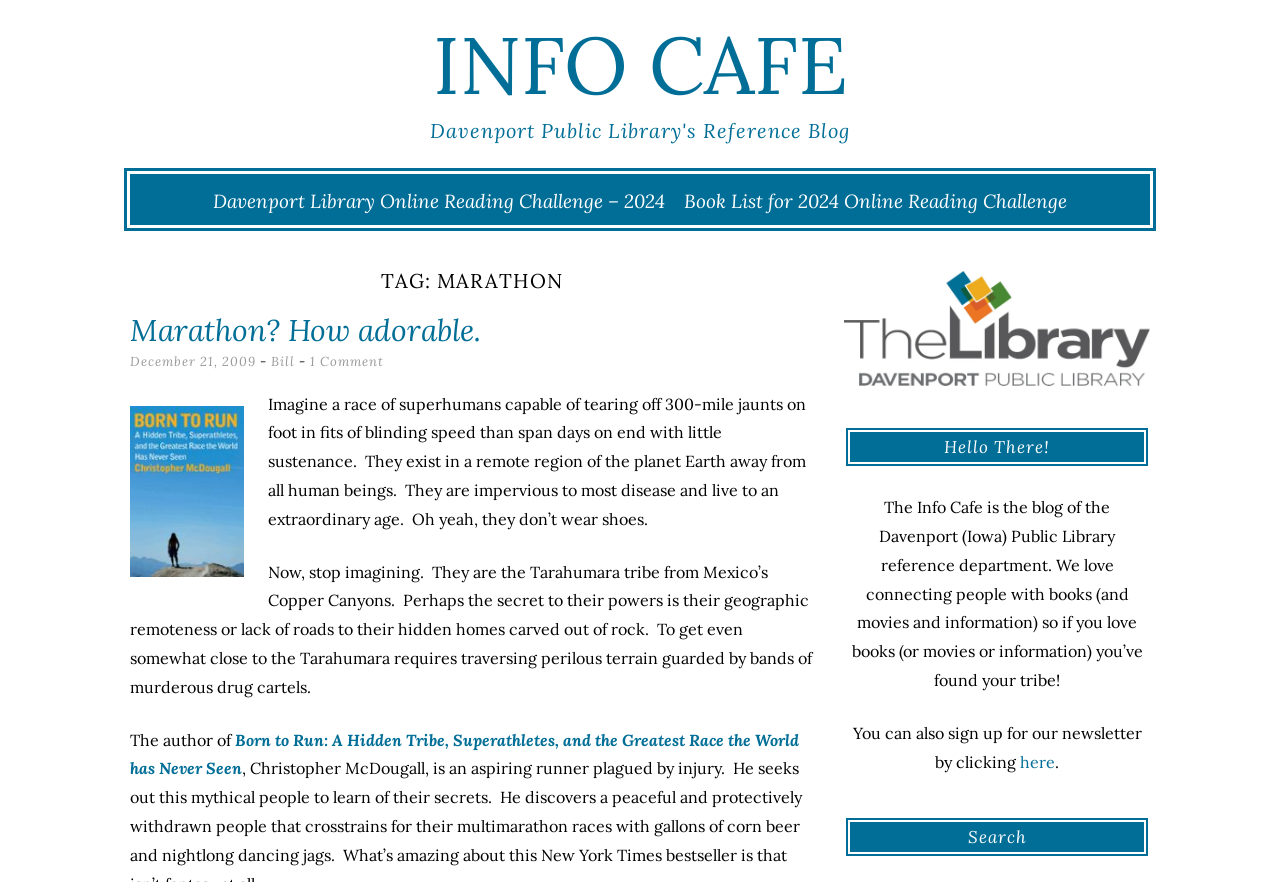Identify the bounding box coordinates of the section to be clicked to complete the task described by the following instruction: "View the 'Davenport Library Online Reading Challenge – 2024' page". The coordinates should be four float numbers between 0 and 1, formatted as [left, top, right, bottom].

[0.166, 0.214, 0.52, 0.241]